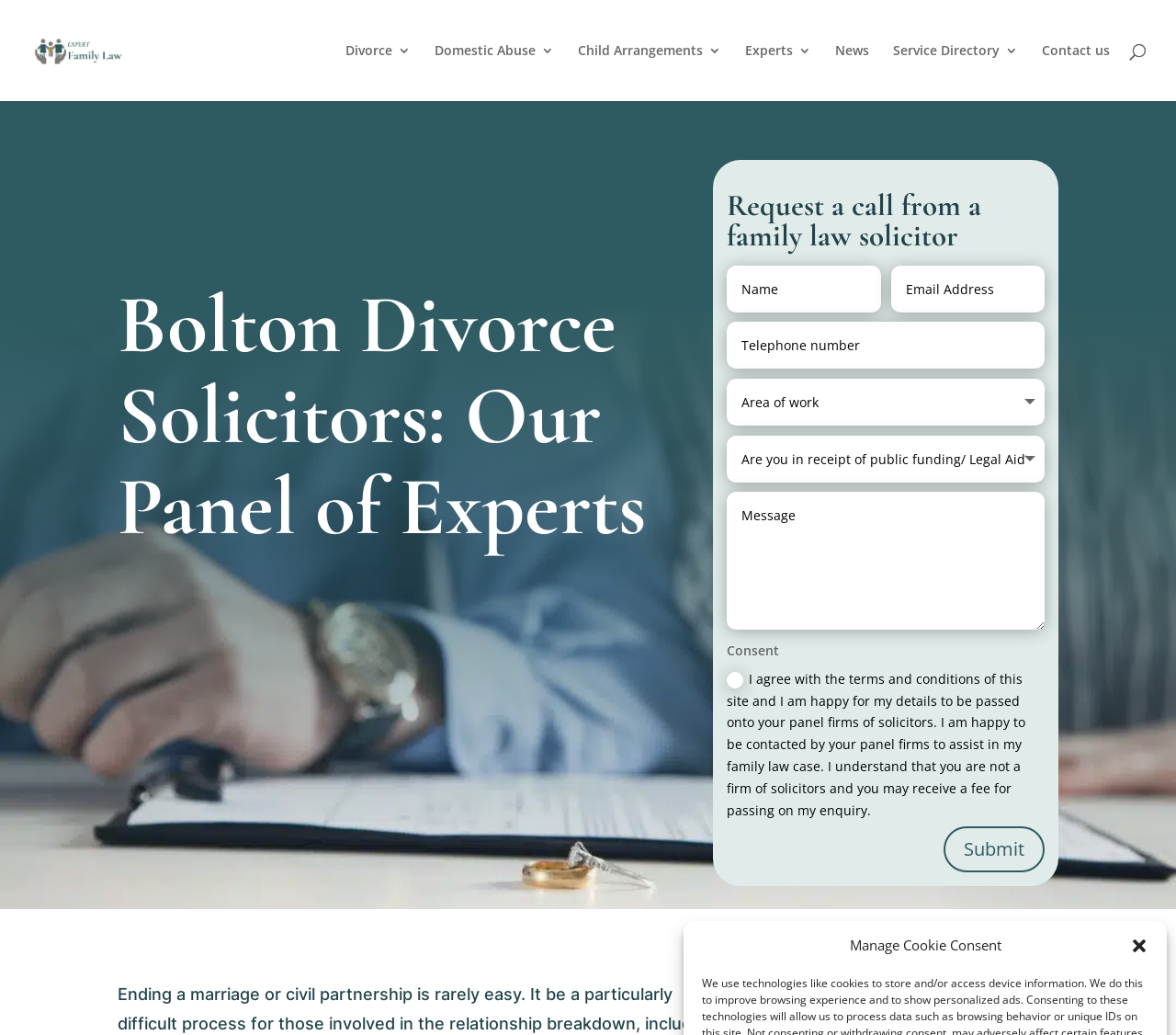Specify the bounding box coordinates of the area that needs to be clicked to achieve the following instruction: "Select an option from the first combobox".

[0.618, 0.366, 0.888, 0.411]